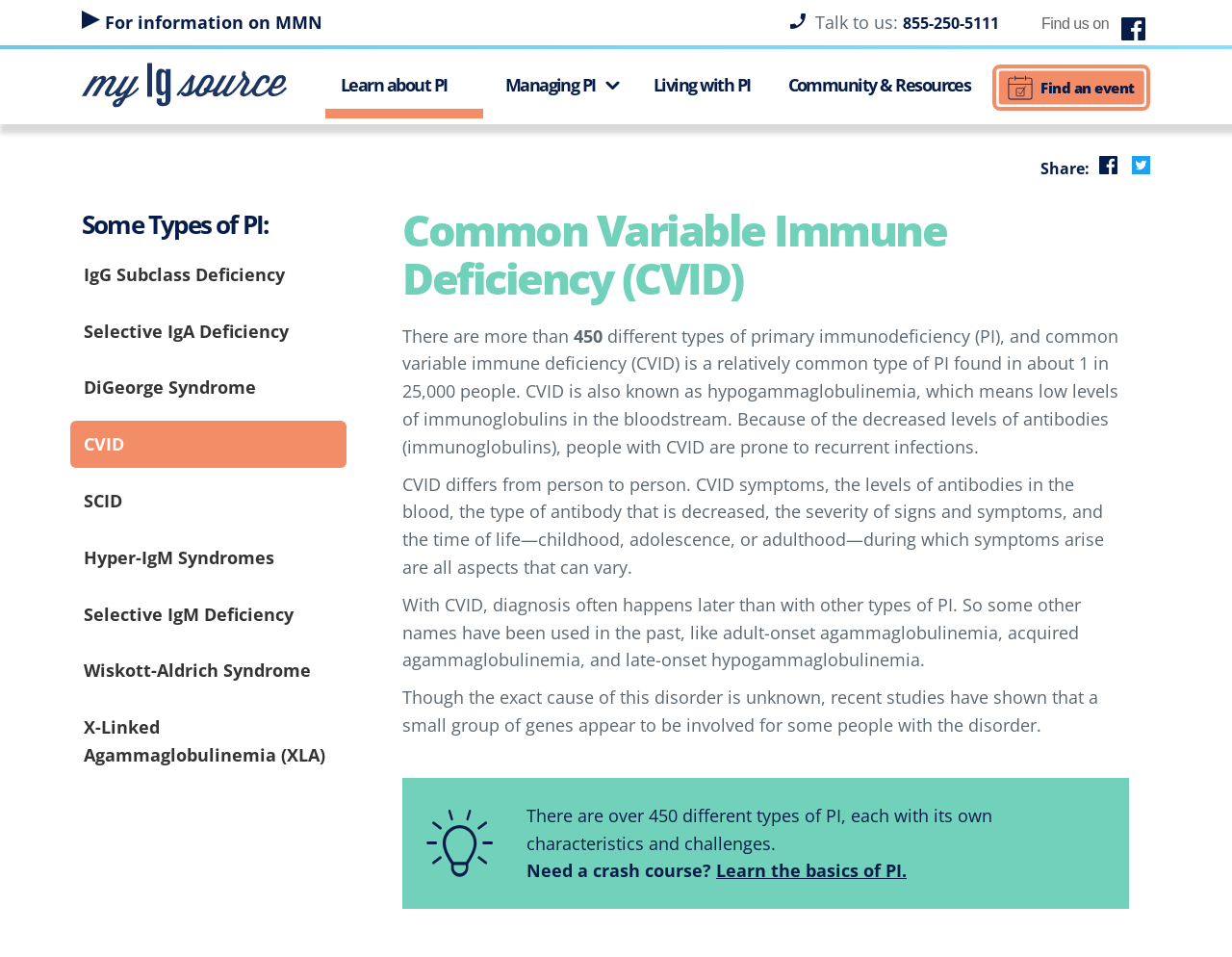Highlight the bounding box coordinates of the element you need to click to perform the following instruction: "Learn the basics of PI."

[0.581, 0.898, 0.736, 0.922]